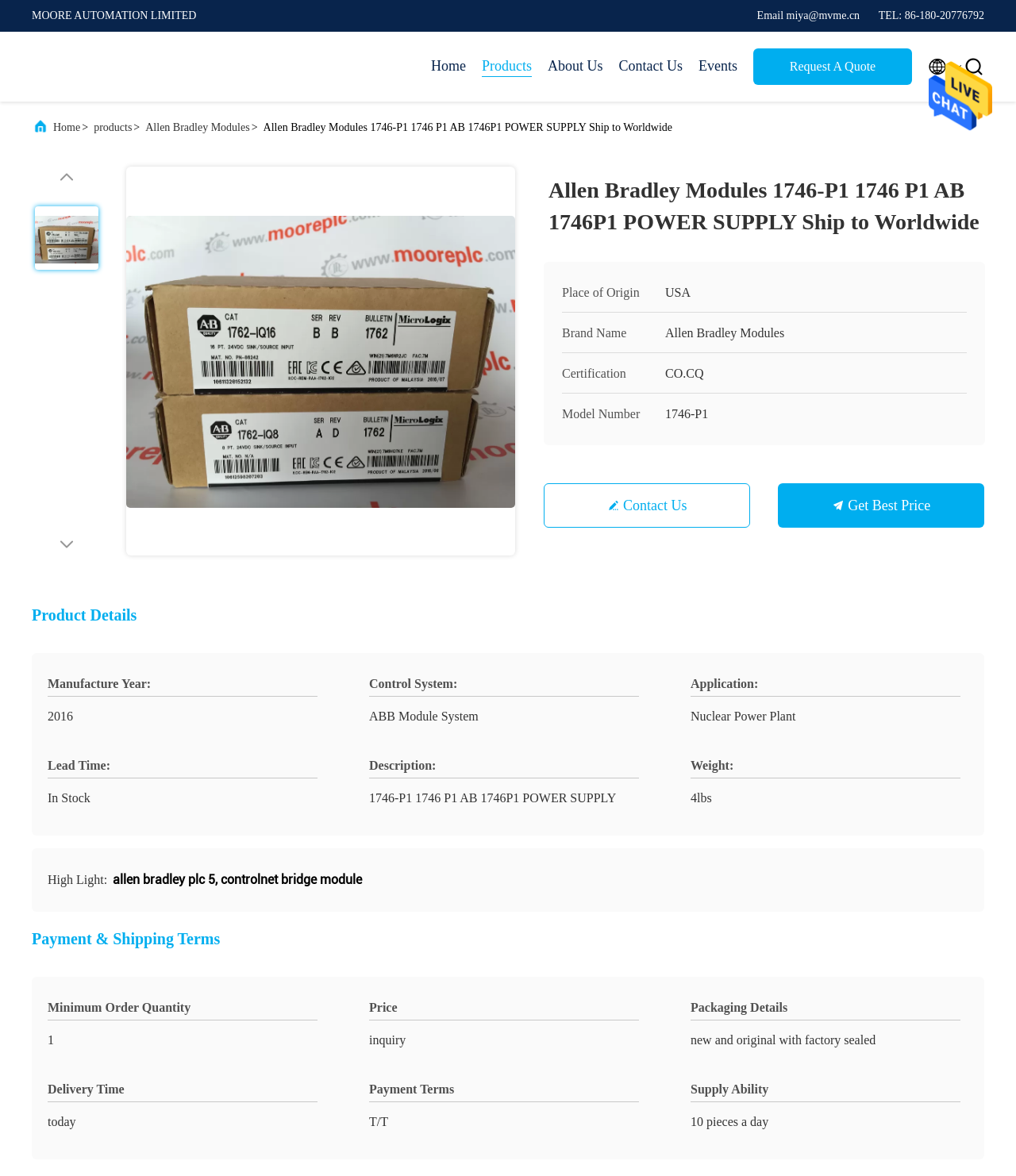What is the weight of the product?
Using the image as a reference, deliver a detailed and thorough answer to the question.

I found the weight by looking at the section 'Product Details', where it is listed as 'Weight:' with the value '4lbs'.